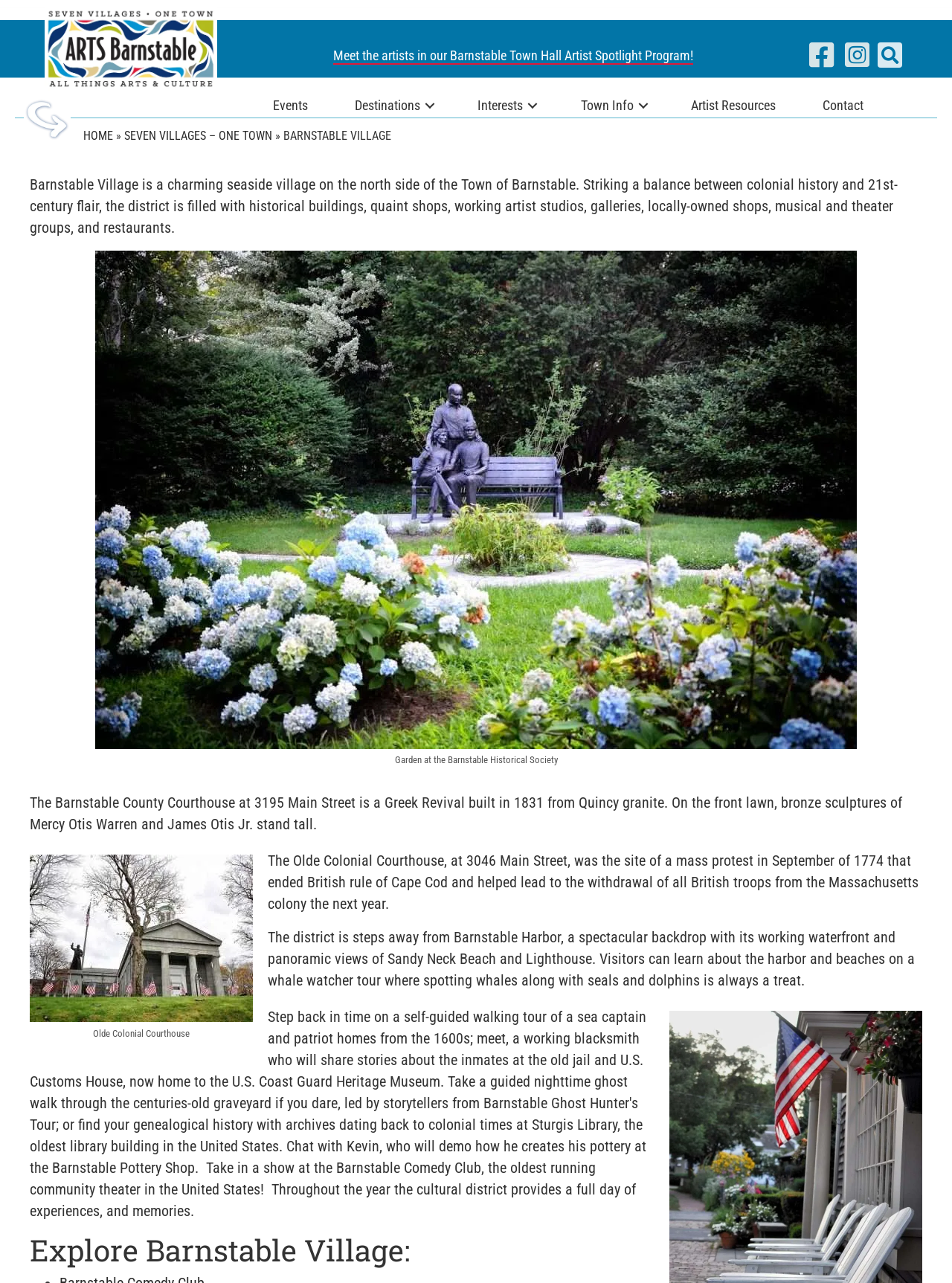Predict the bounding box of the UI element based on this description: "alt="Arts Barnstable Logo" title="LOGO_AB"".

[0.047, 0.031, 0.228, 0.044]